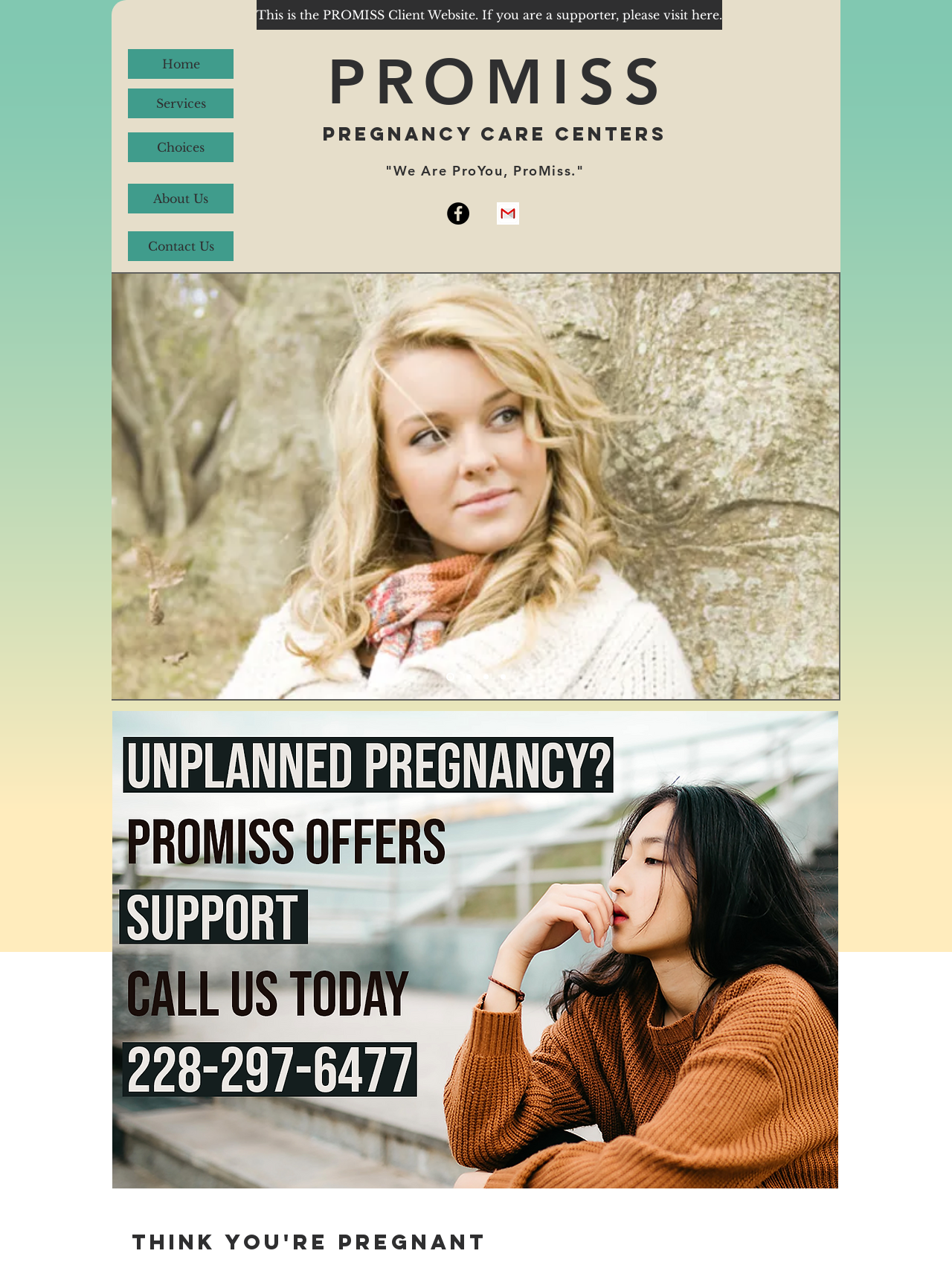Identify the bounding box coordinates of the area that should be clicked in order to complete the given instruction: "Check the 'Facebook' social media page". The bounding box coordinates should be four float numbers between 0 and 1, i.e., [left, top, right, bottom].

[0.47, 0.159, 0.493, 0.177]